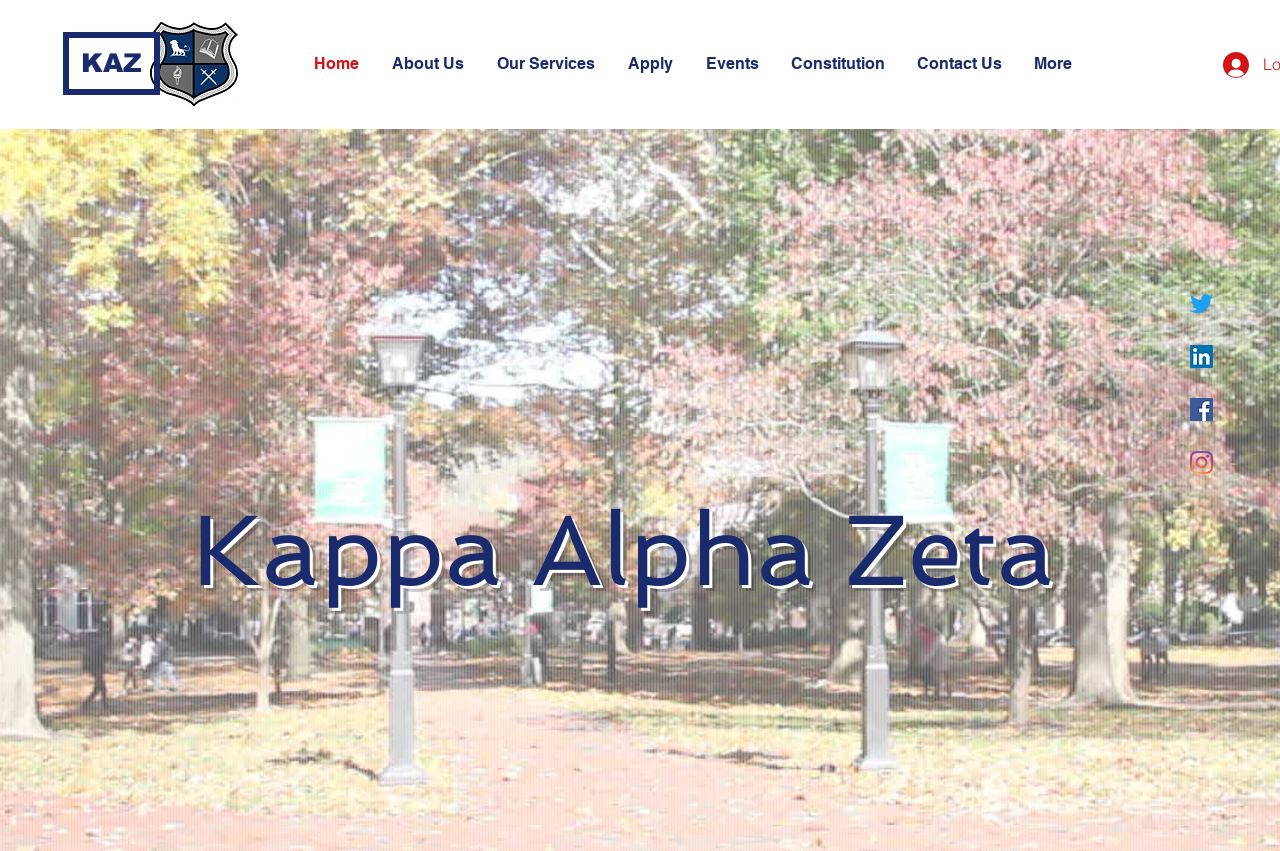Using the description: "Contact Us", identify the bounding box of the corresponding UI element in the screenshot.

[0.705, 0.046, 0.796, 0.105]